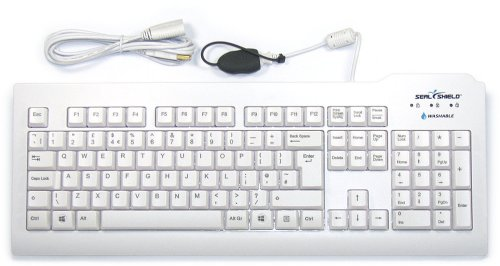Please answer the following query using a single word or phrase: 
Is the keyboard compatible with Mac systems?

Yes